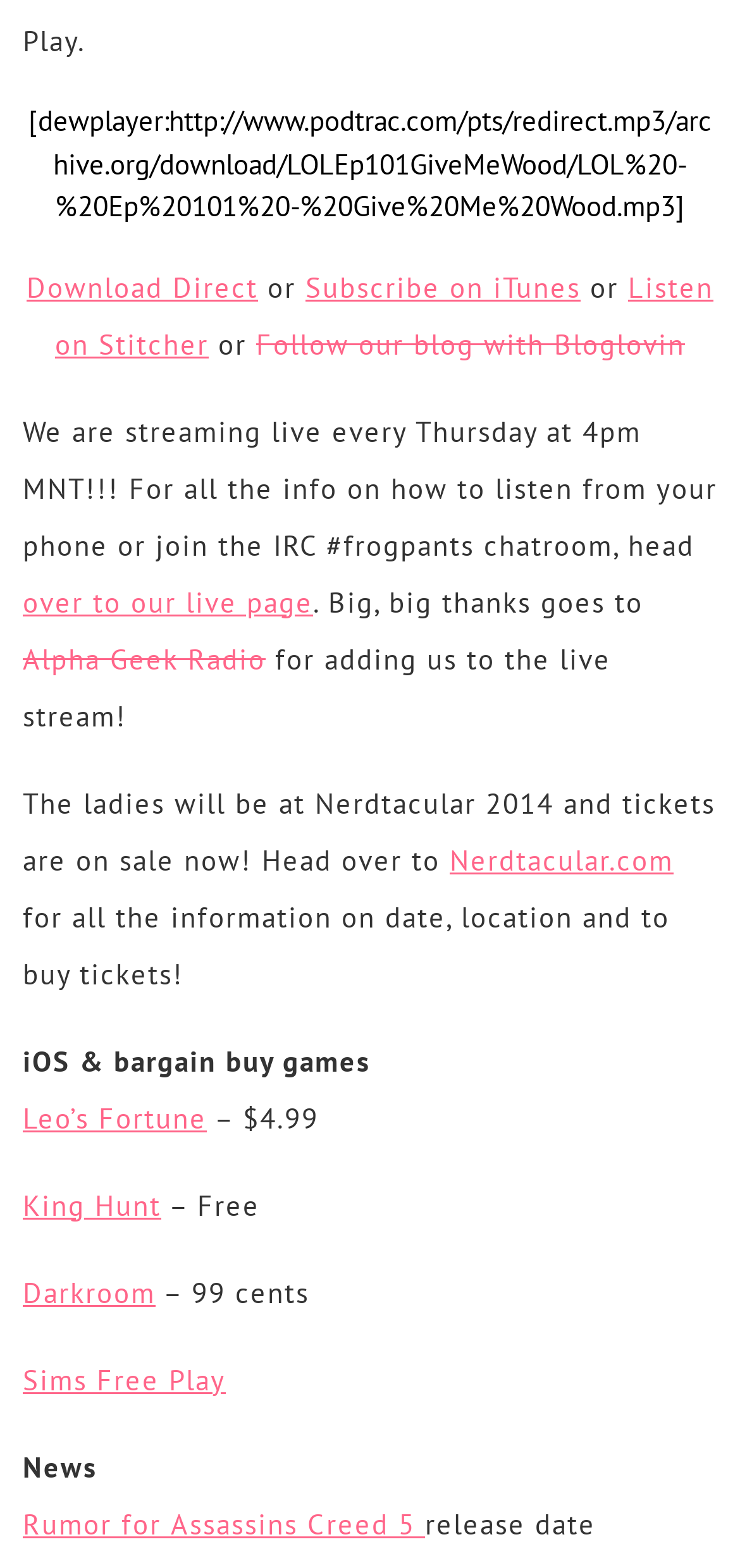Determine the bounding box coordinates of the clickable region to execute the instruction: "Follow our blog with Bloglovin". The coordinates should be four float numbers between 0 and 1, denoted as [left, top, right, bottom].

[0.346, 0.207, 0.926, 0.23]